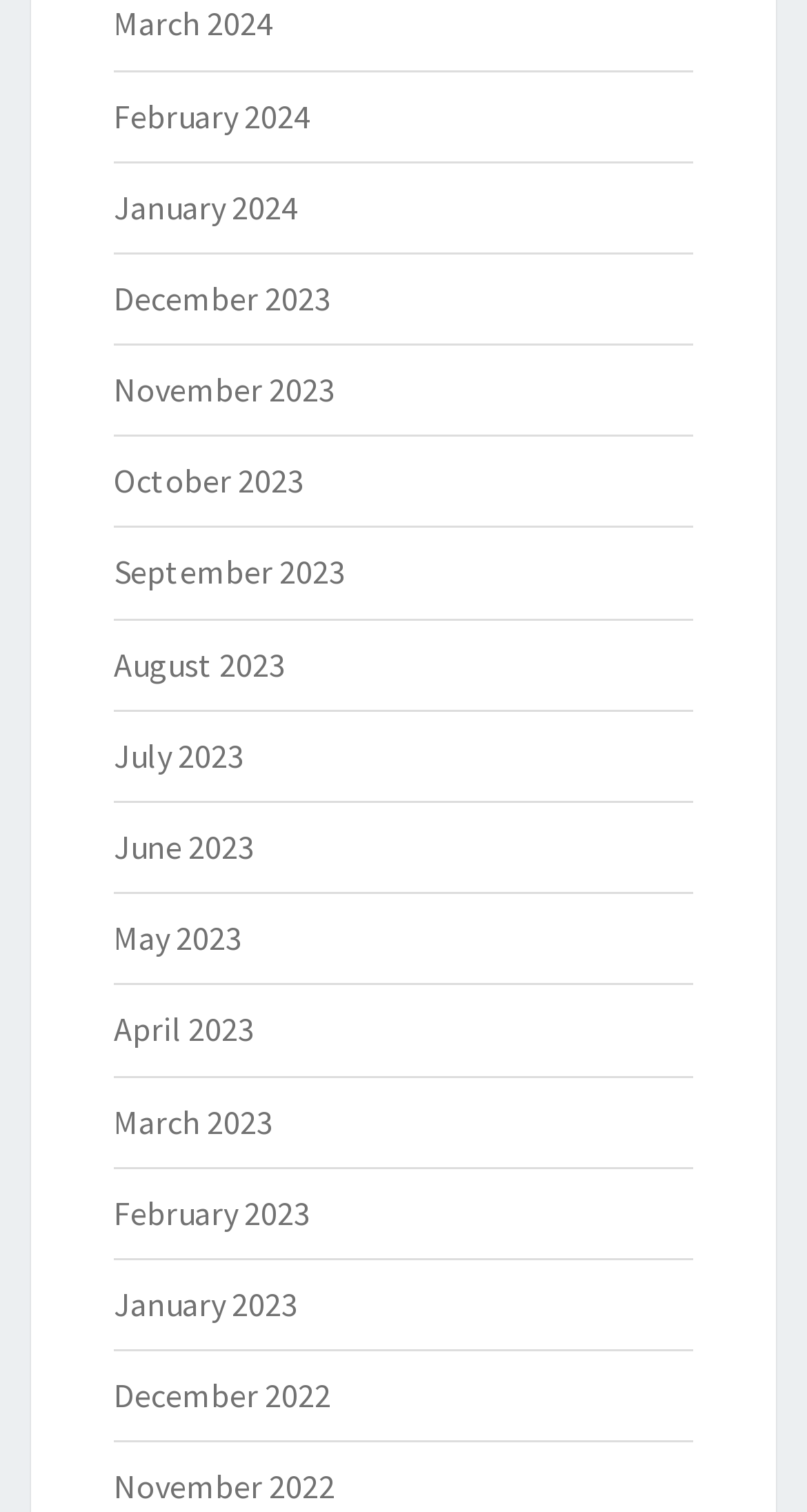Kindly determine the bounding box coordinates for the area that needs to be clicked to execute this instruction: "go to February 2023".

[0.141, 0.788, 0.385, 0.815]